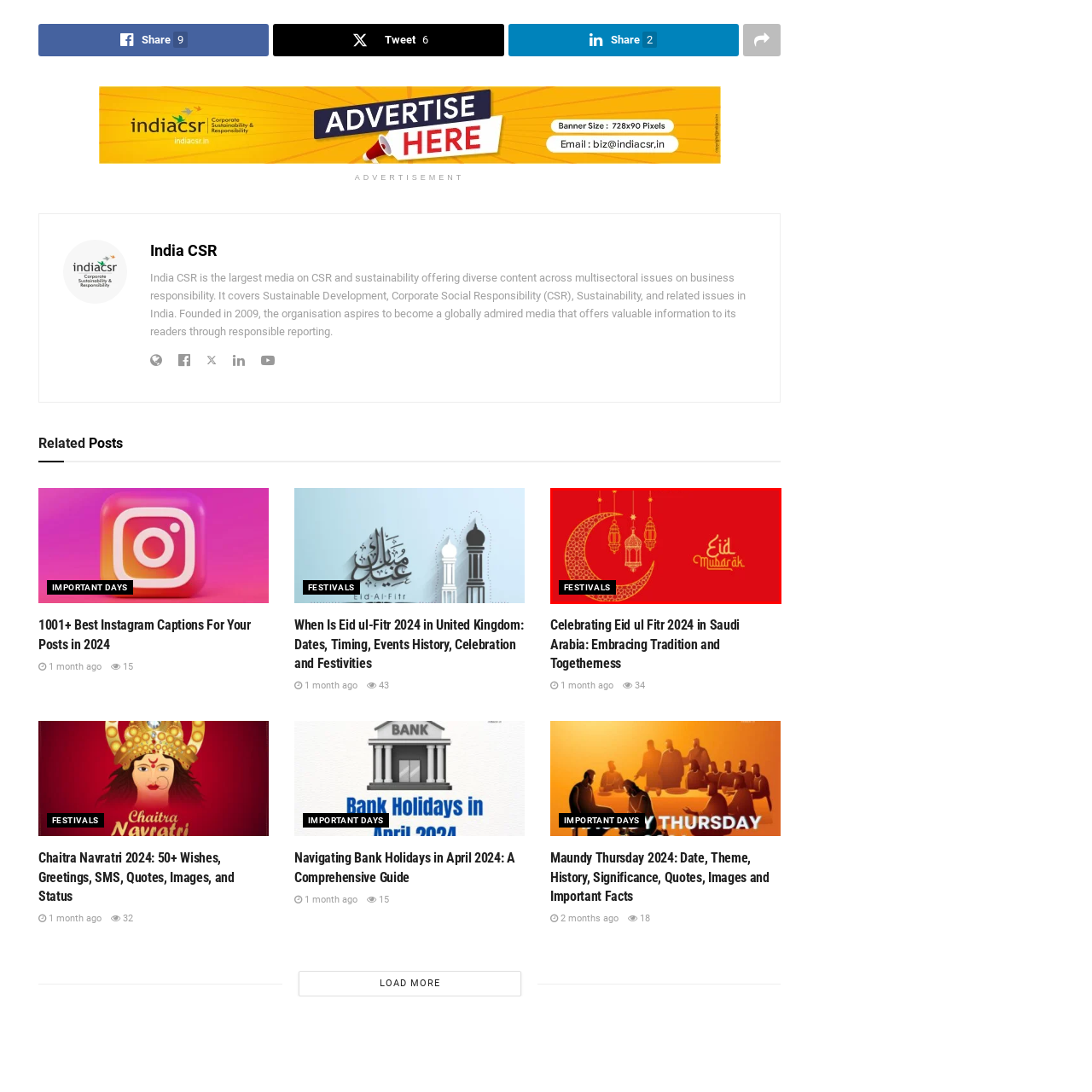Look at the region marked by the red box and describe it extensively.

This vibrant image celebrates Eid, adorned with ornate lanterns and a crescent moon against a rich red backdrop. The expression "Eid Mubarak" is beautifully scripted, symbolizing the joyous occasion. The decorative elements evoke the essence of the festival, where both tradition and celebration come together, inviting all to partake in the festive spirit of Eid. This image serves as a reminder of the warmth and unity associated with this significant religious holiday, often marked by gatherings, prayers, and shared meals among family and friends. The label 'FESTIVALS' at the bottom left indicates its cultural significance related to special occasions.